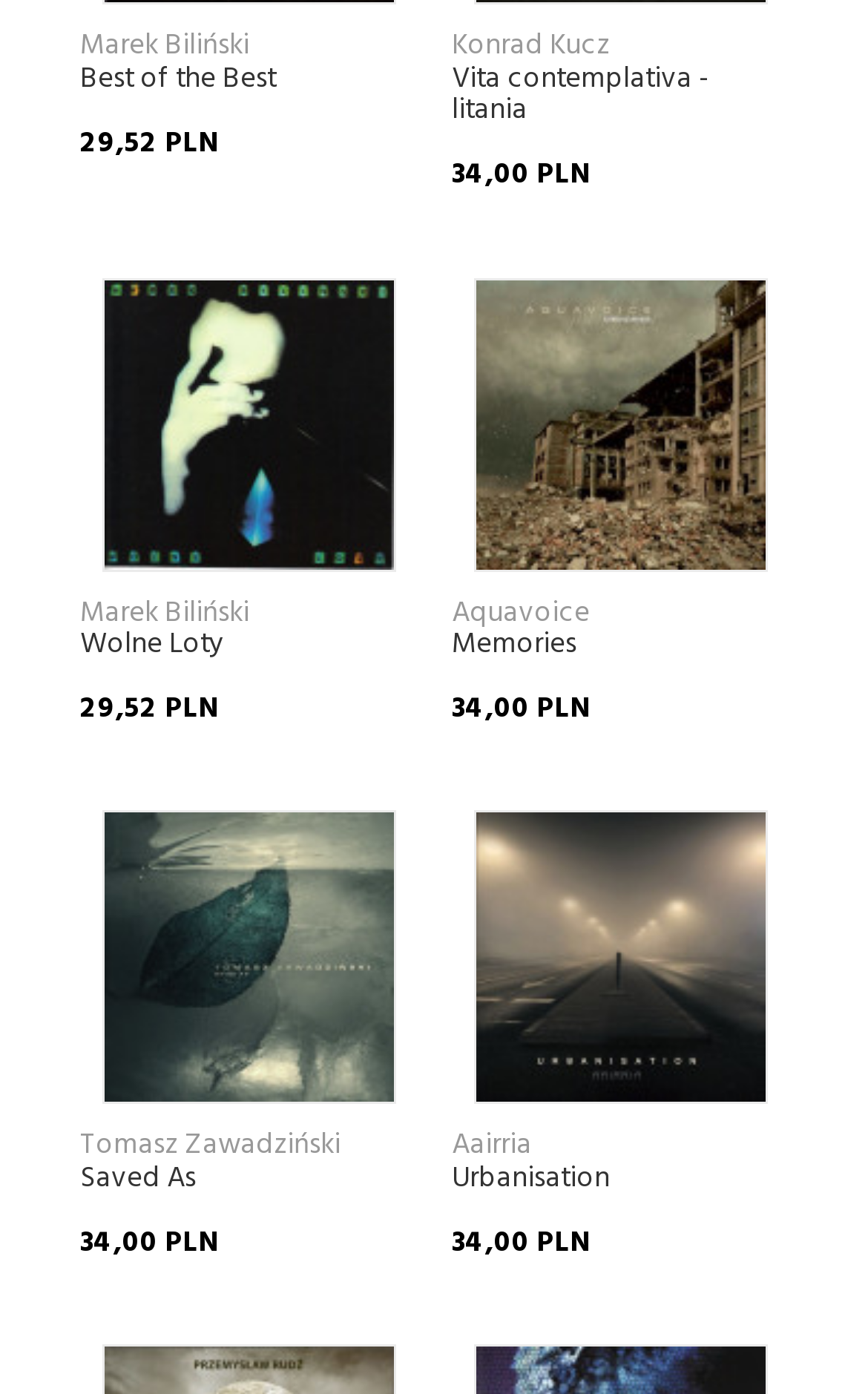Determine the bounding box coordinates for the area that should be clicked to carry out the following instruction: "Check Wolne Loty's details".

[0.092, 0.448, 0.479, 0.471]